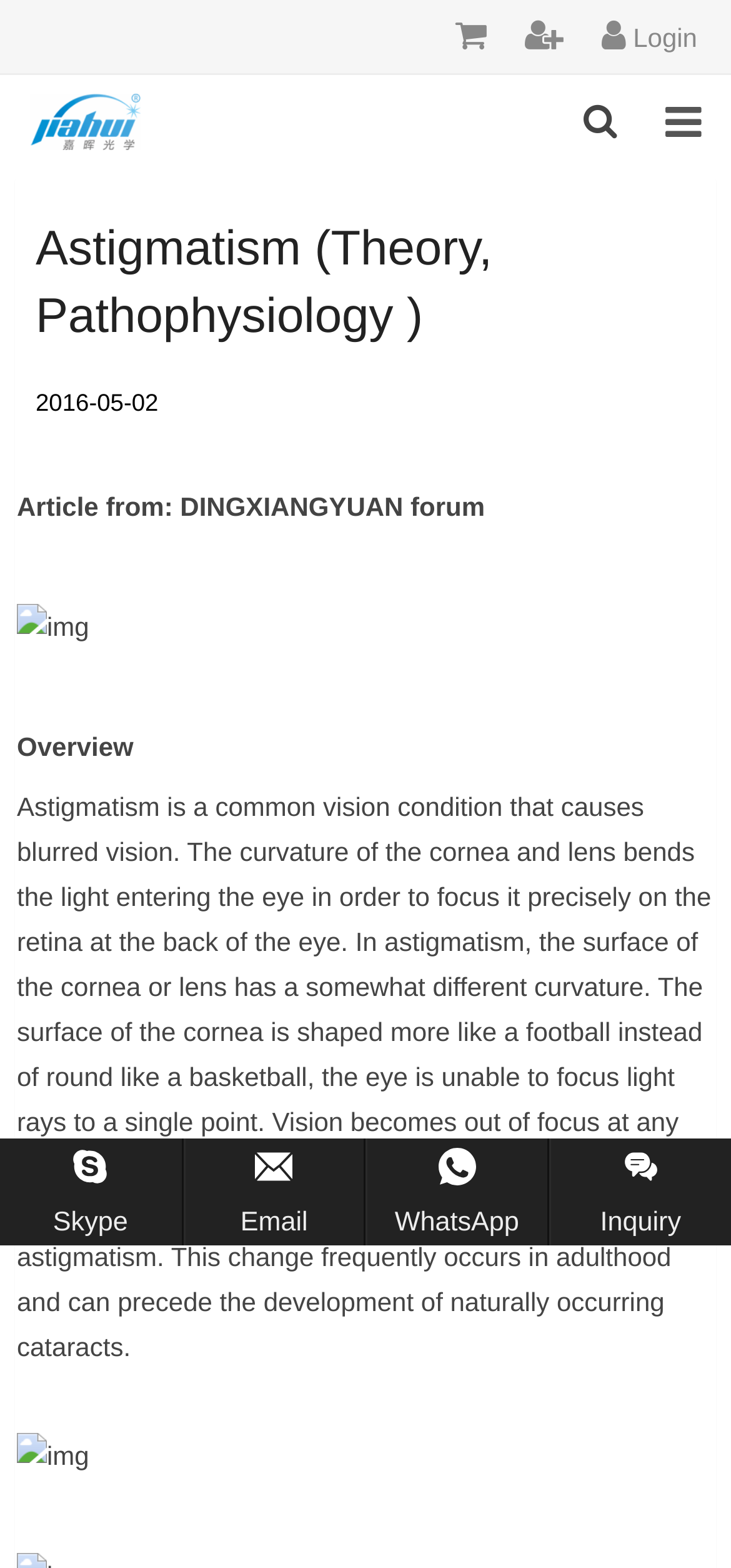Can you show the bounding box coordinates of the region to click on to complete the task described in the instruction: "Contact through Skype"?

[0.0, 0.726, 0.25, 0.794]